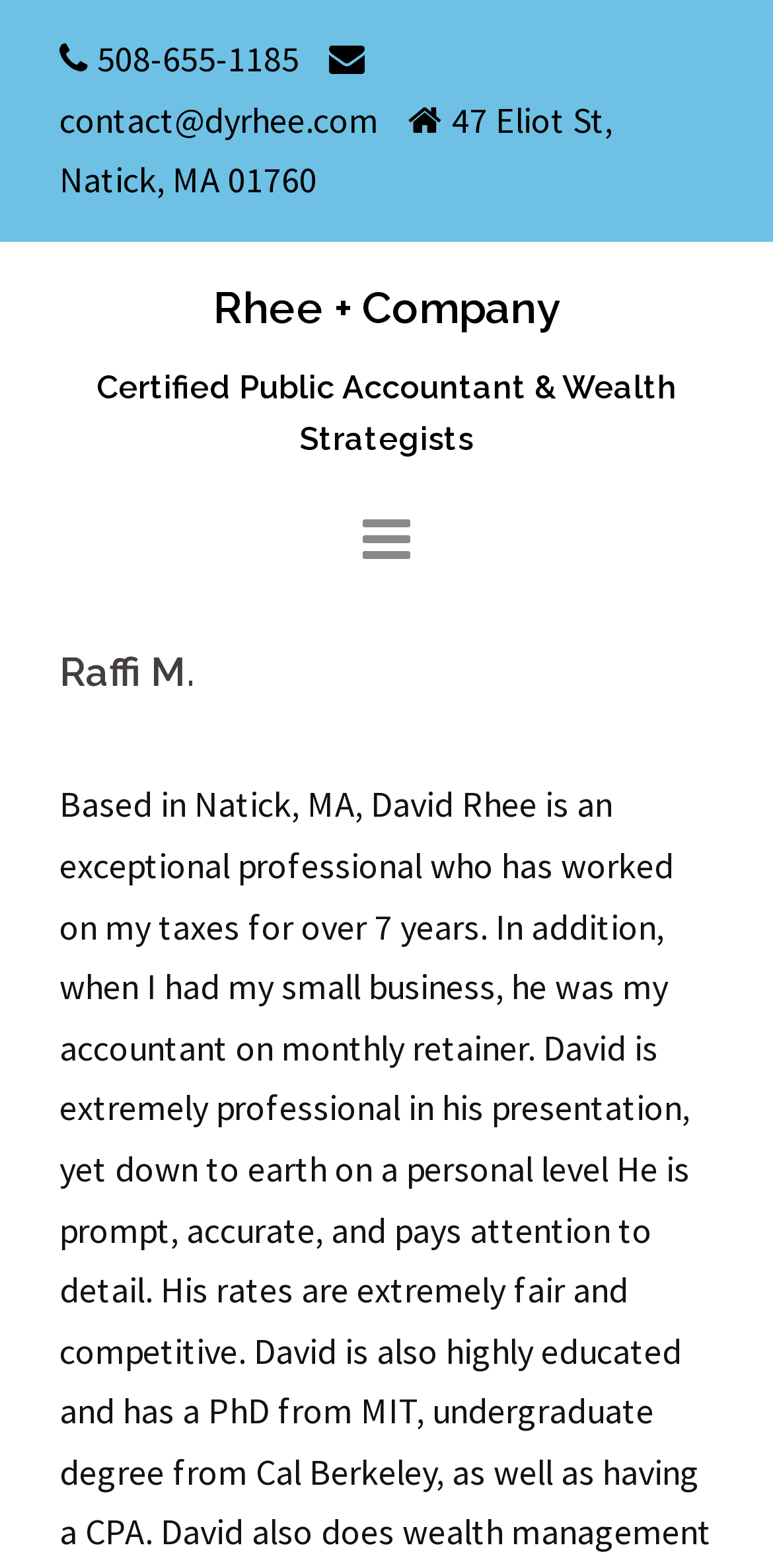Please give a concise answer to this question using a single word or phrase: 
What is the address of Rhee + Company?

47 Eliot St, Natick, MA 01760